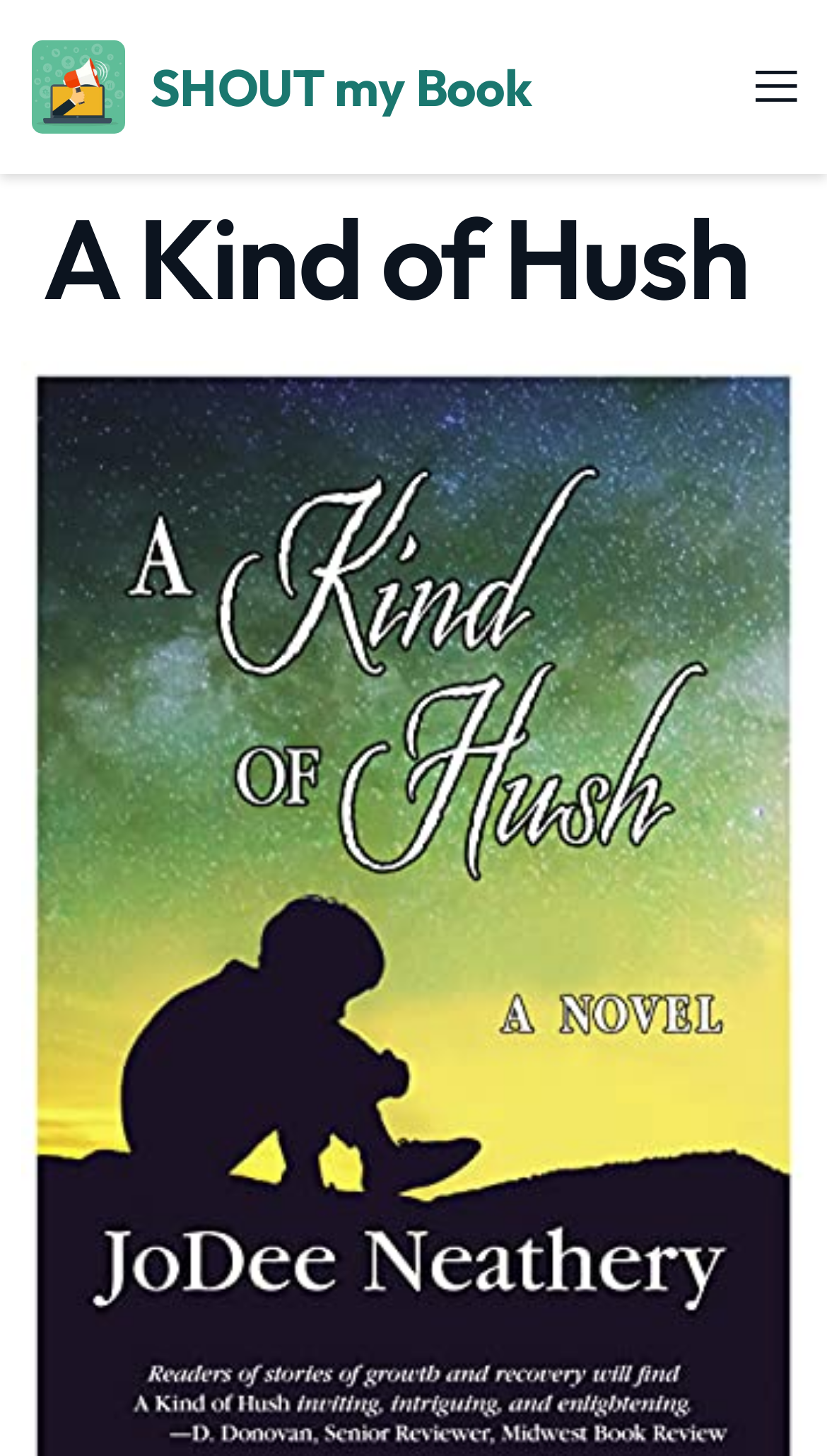What is the title or heading displayed on the webpage?

A Kind of Hush